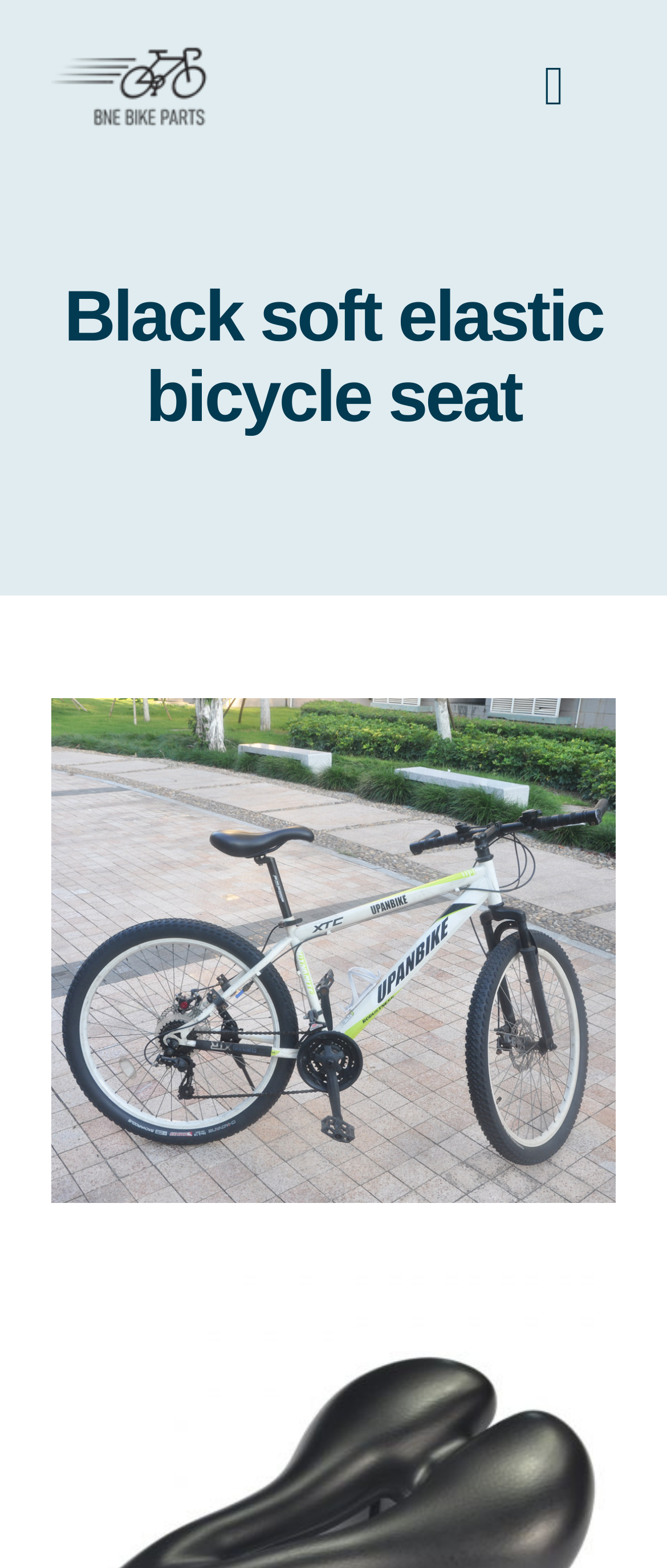Kindly determine the bounding box coordinates of the area that needs to be clicked to fulfill this instruction: "Browse 'Mountain Bike' category".

[0.0, 0.431, 0.44, 0.51]